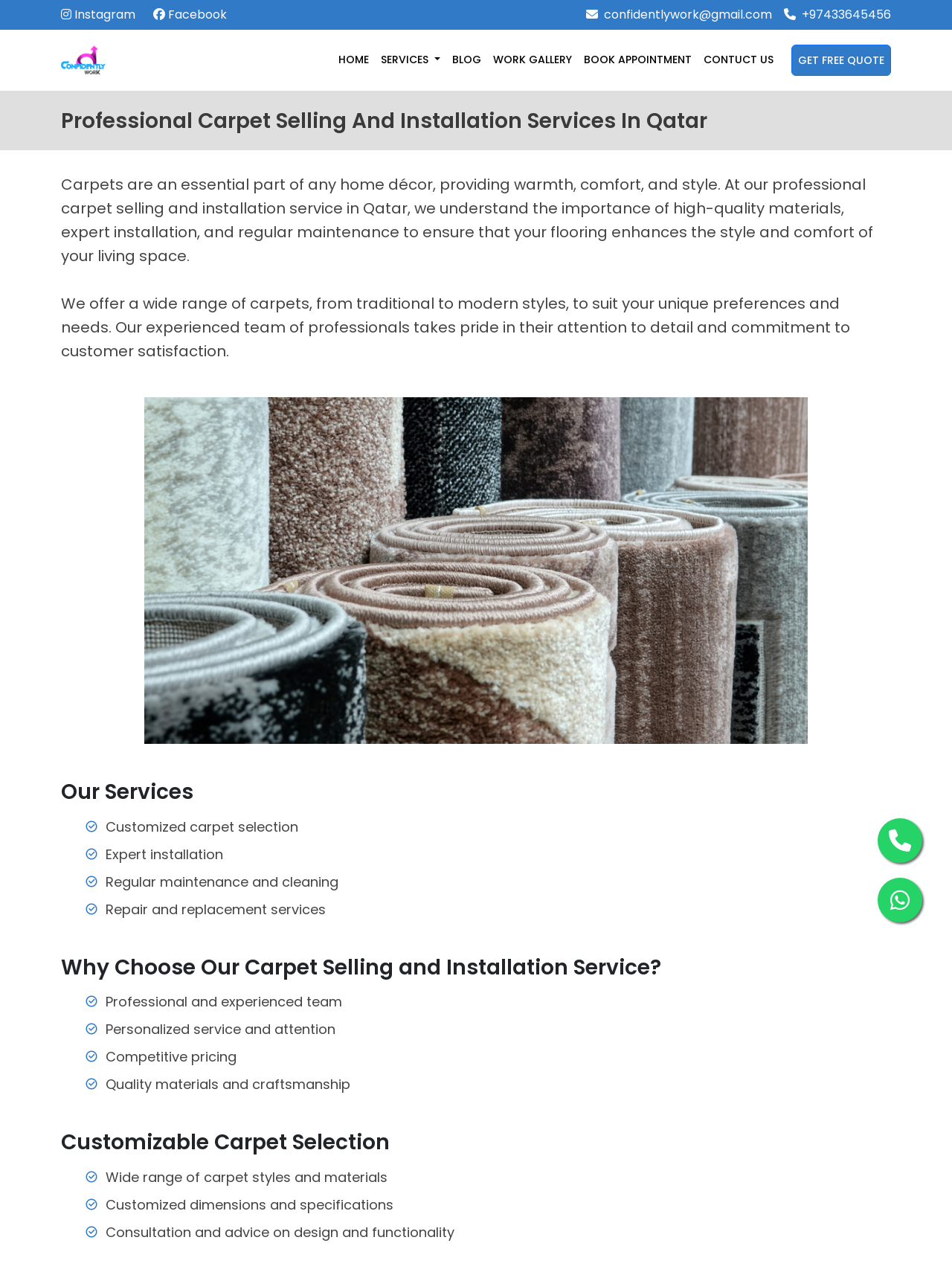Produce an elaborate caption capturing the essence of the webpage.

This webpage is about a professional carpet selling and installation service in Qatar. At the top left corner, there are social media links to Instagram and Facebook, as well as a logo image. Next to the logo, there is a navigation menu with links to different sections of the website, including Home, Services, Blog, Work Gallery, Book Appointment, Contact Us, and Get Free Quote.

Below the navigation menu, there is a heading that reads "Professional Carpet Selling And Installation Services In Qatar". This is followed by a paragraph of text that explains the importance of high-quality carpets, expert installation, and regular maintenance for enhancing the style and comfort of a living space.

Further down, there is another paragraph that describes the services offered, including a wide range of carpets, expert installation, and attention to customer satisfaction. To the right of this text, there is an image of a carpet roll.

The next section is headed "Our Services" and lists four services: customized carpet selection, expert installation, regular maintenance and cleaning, and repair and replacement services. 

Below this, there is a section headed "Why Choose Our Carpet Selling and Installation Service?" which lists four reasons: professional and experienced team, personalized service and attention, competitive pricing, and quality materials and craftsmanship.

Finally, there is a section headed "Customizable Carpet Selection" which lists three benefits: wide range of carpet styles and materials, customized dimensions and specifications, and consultation and advice on design and functionality.